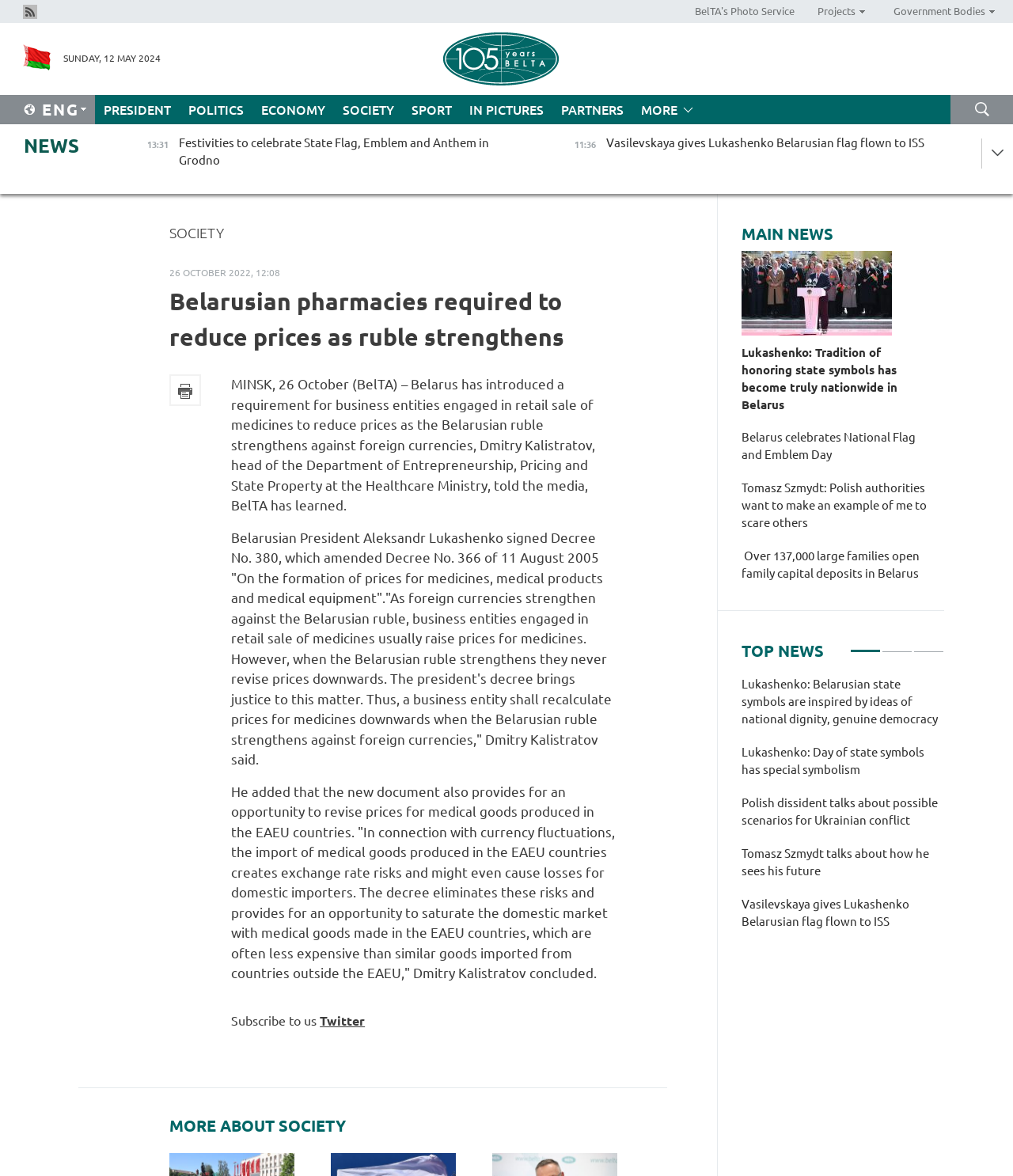Provide a brief response to the question below using one word or phrase:
What is the name of the department head quoted in the article?

Dmitry Kalistratov